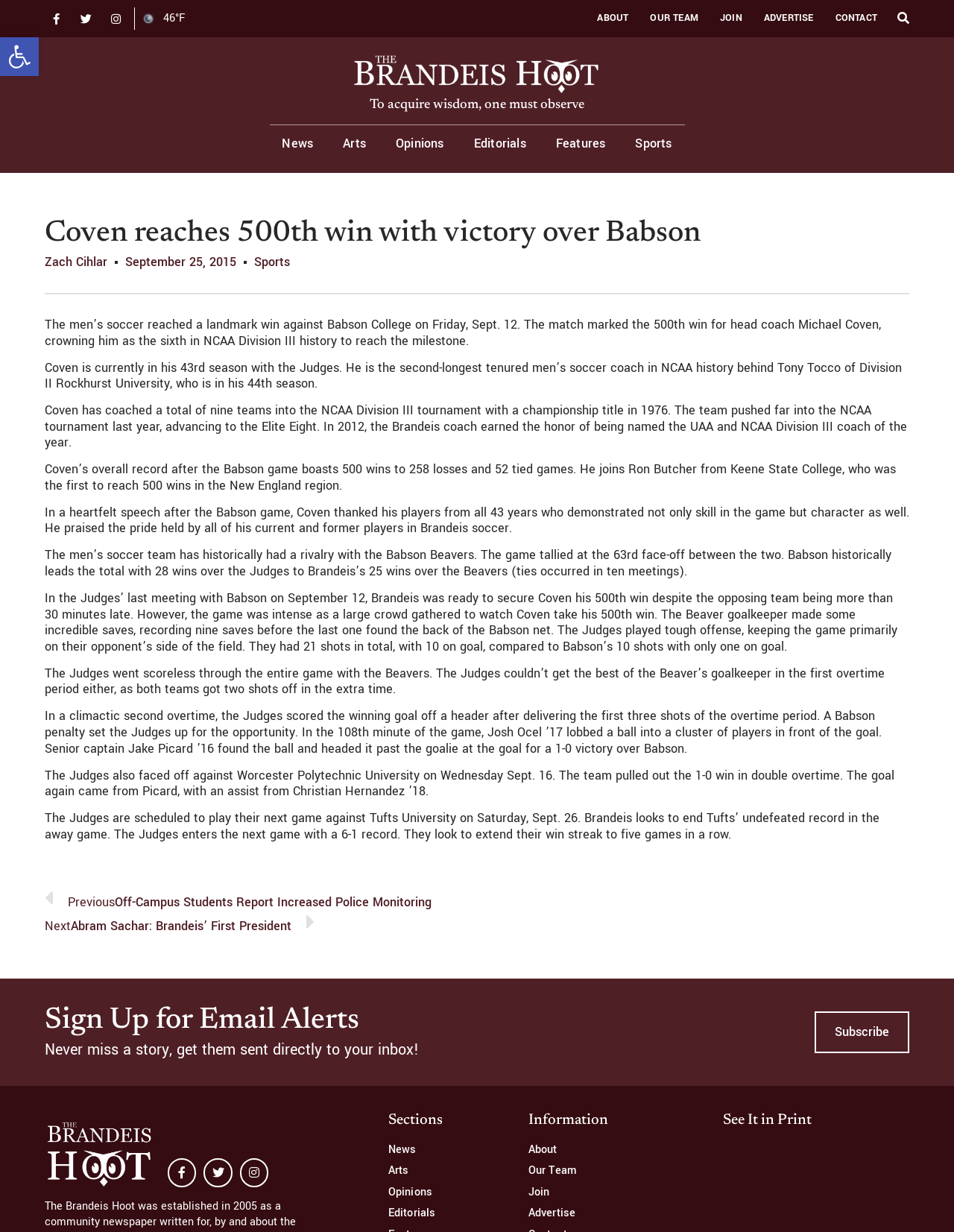What is the name of the university that Coach Coven is from?
Please provide a comprehensive answer based on the contents of the image.

I found the name of the university by reading the article on the webpage, which mentions that Coach Coven is the head coach of the men's soccer team at Brandeis University.